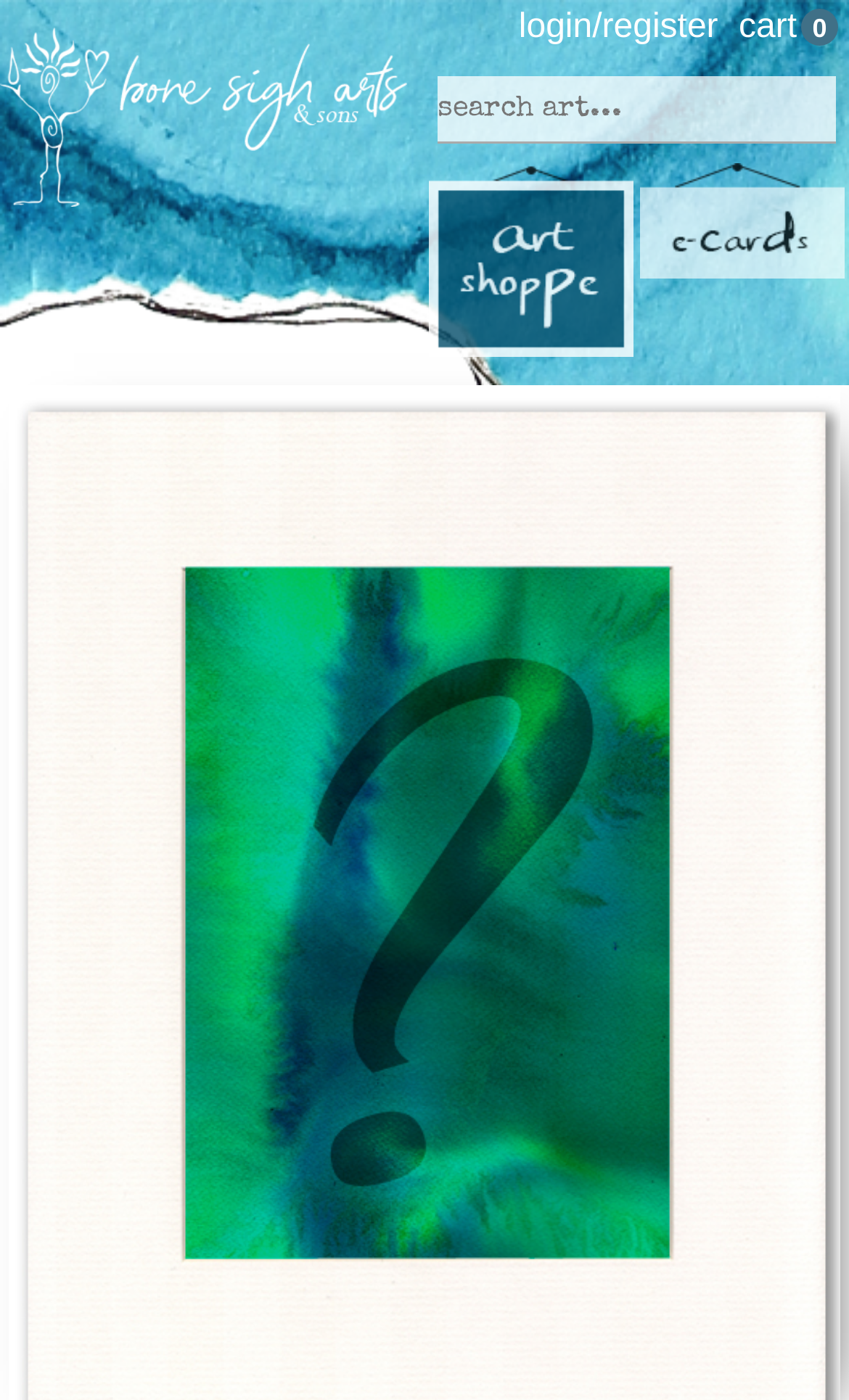What is the theme of the images on the page?
Provide an in-depth answer to the question, covering all aspects.

I observed the images on the page, including 'bone sigh arts', 'art shoppe', and 'ecards', and noticed that they all seem to be related to art or artistic products.